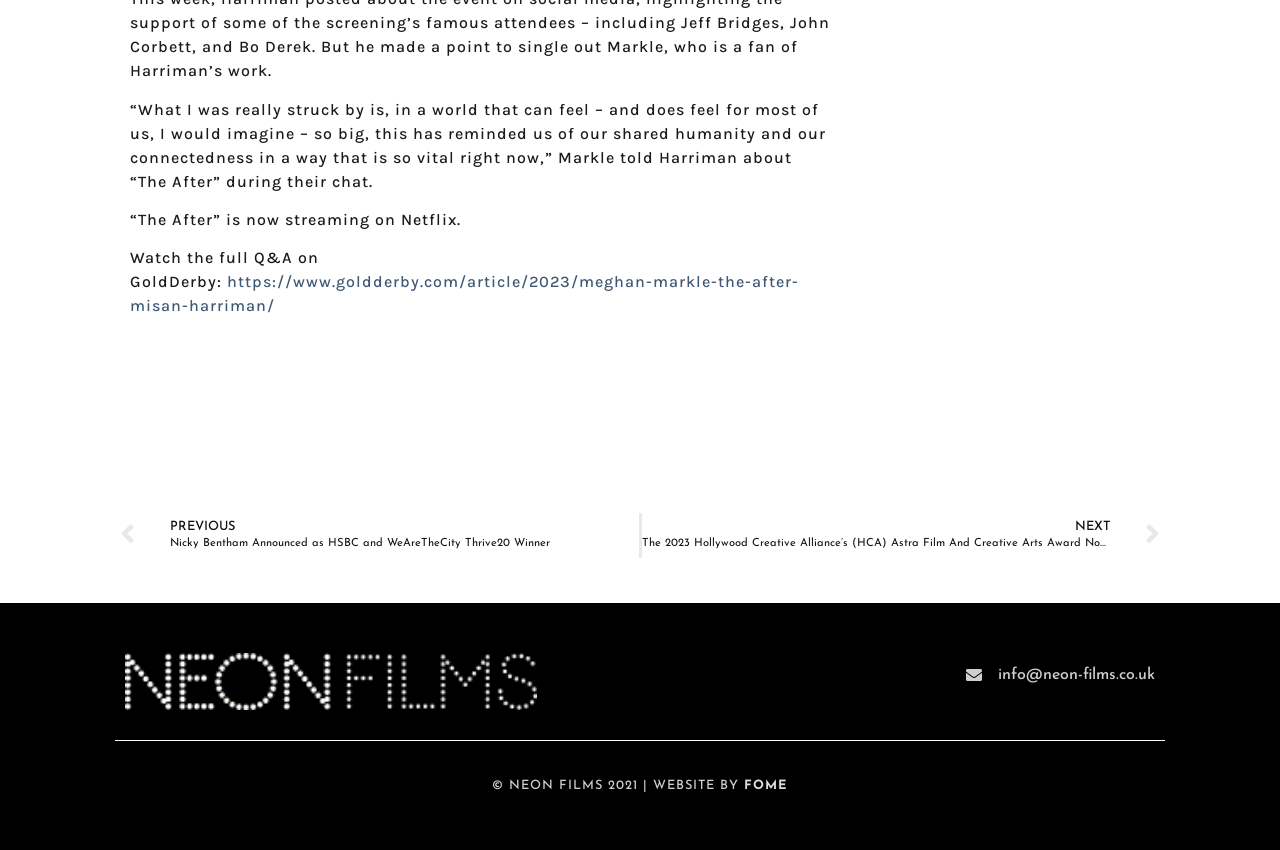From the image, can you give a detailed response to the question below:
What is the copyright year of the website?

The StaticText element with ID 173 mentions '© NEON FILMS 2021', indicating that the copyright year of the website is 2021.